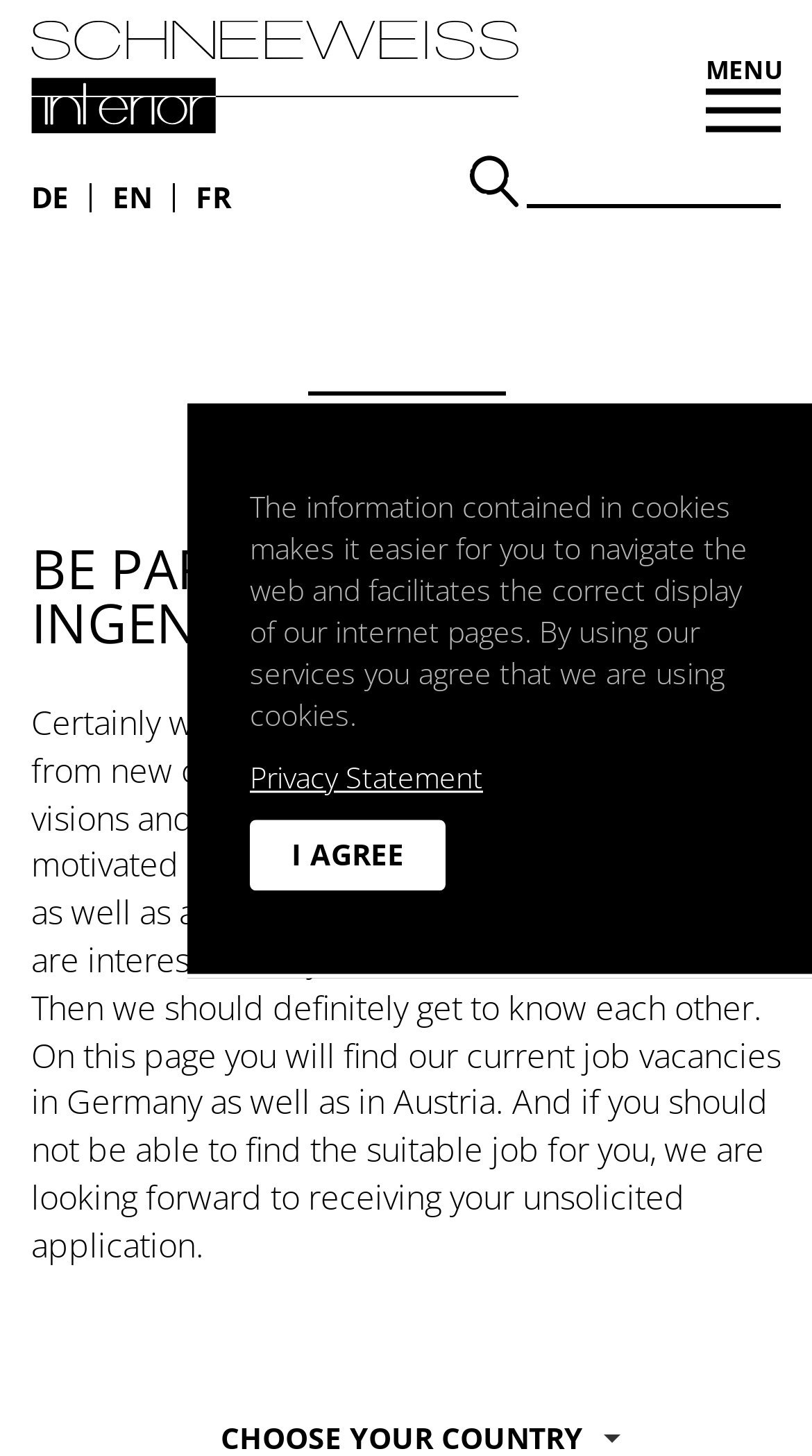Please determine the bounding box coordinates of the clickable area required to carry out the following instruction: "Search for a job". The coordinates must be four float numbers between 0 and 1, represented as [left, top, right, bottom].

[0.649, 0.106, 0.962, 0.143]